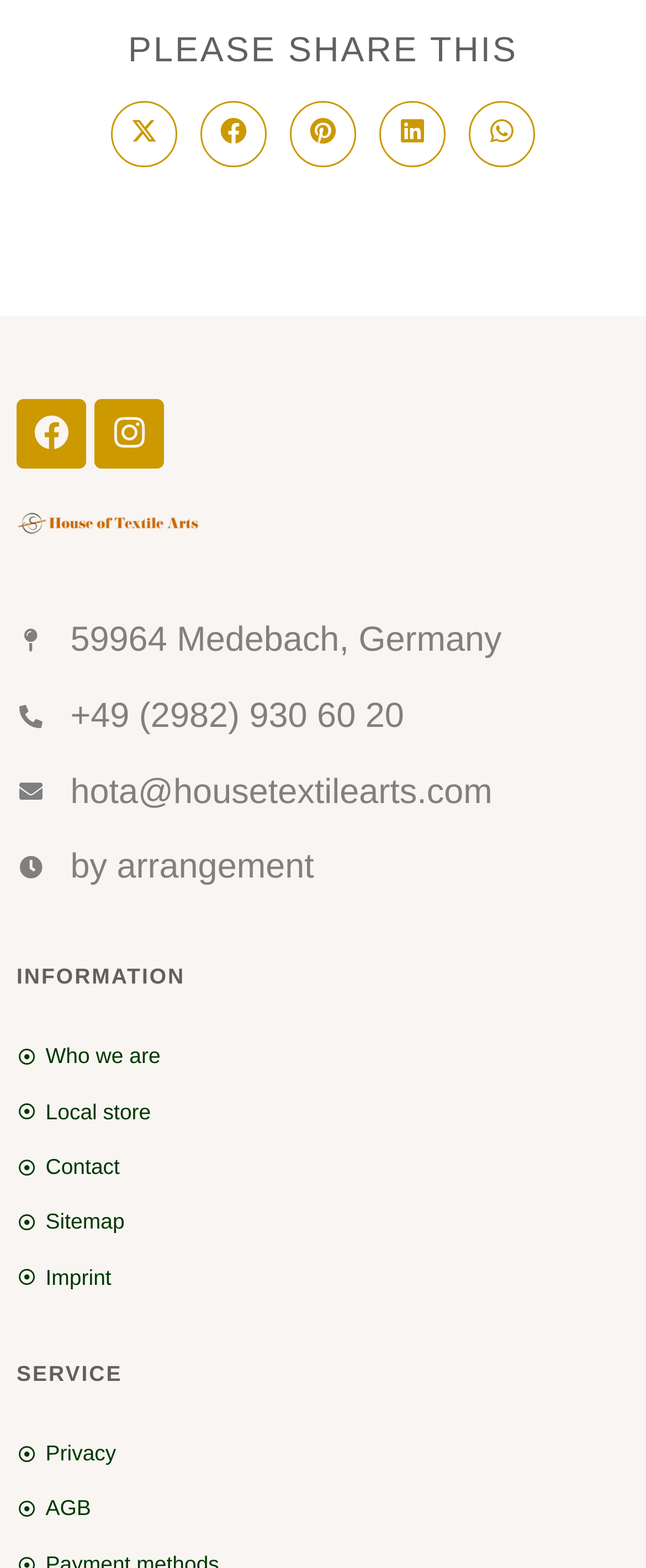Locate the bounding box coordinates of the area to click to fulfill this instruction: "Contact us". The bounding box should be presented as four float numbers between 0 and 1, in the order [left, top, right, bottom].

None